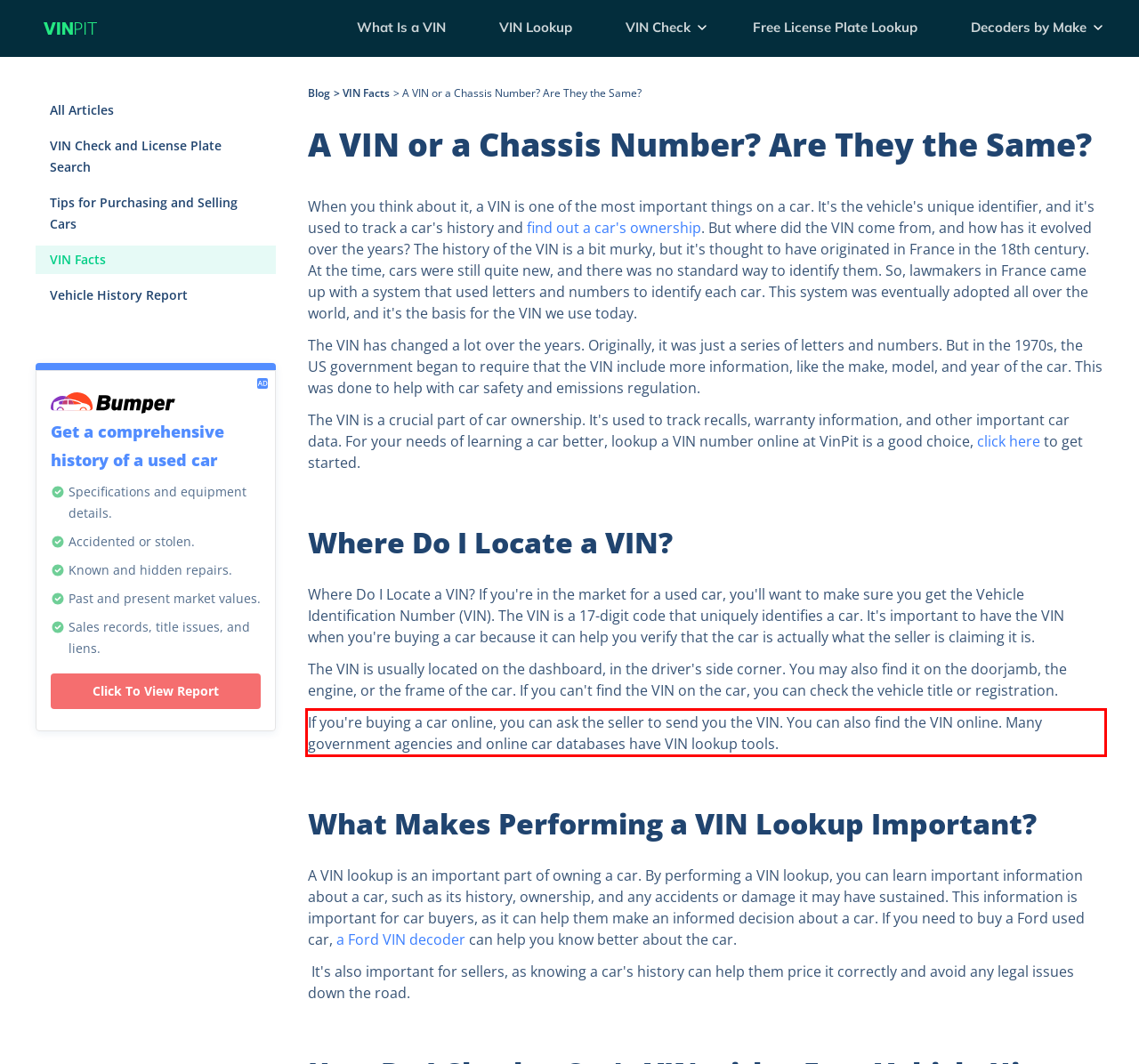Perform OCR on the text inside the red-bordered box in the provided screenshot and output the content.

If you're buying a car online, you can ask the seller to send you the VIN. You can also find the VIN online. Many government agencies and online car databases have VIN lookup tools.